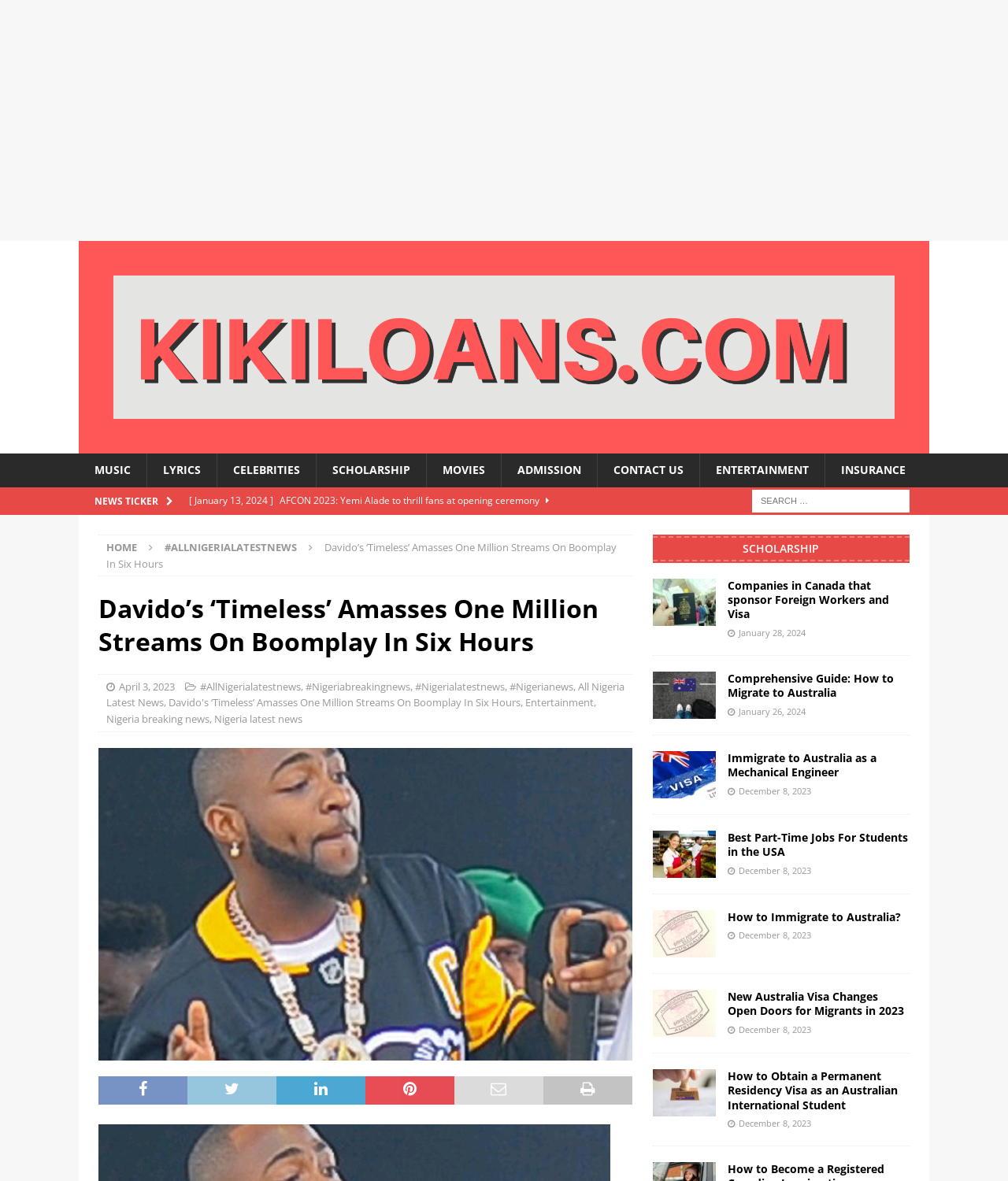Examine the screenshot and answer the question in as much detail as possible: What is the purpose of the search box on the webpage?

I inferred the answer by looking at the search box located at the top-right corner of the webpage. The presence of a search box suggests that users can search for specific news articles or topics on the website, making it easier to find relevant information.